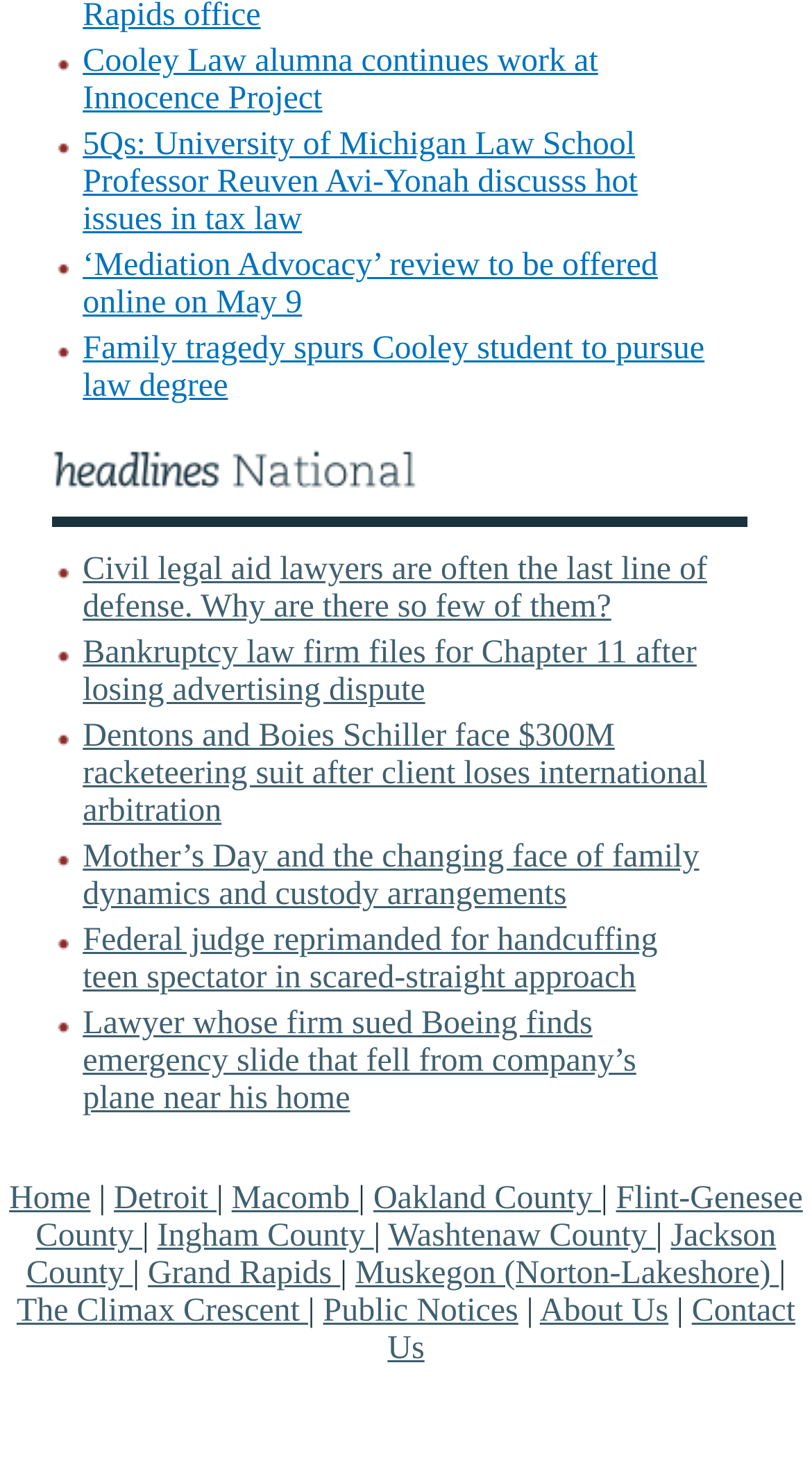What is the last link in the navigation menu?
Please provide a single word or phrase as the answer based on the screenshot.

Contact Us